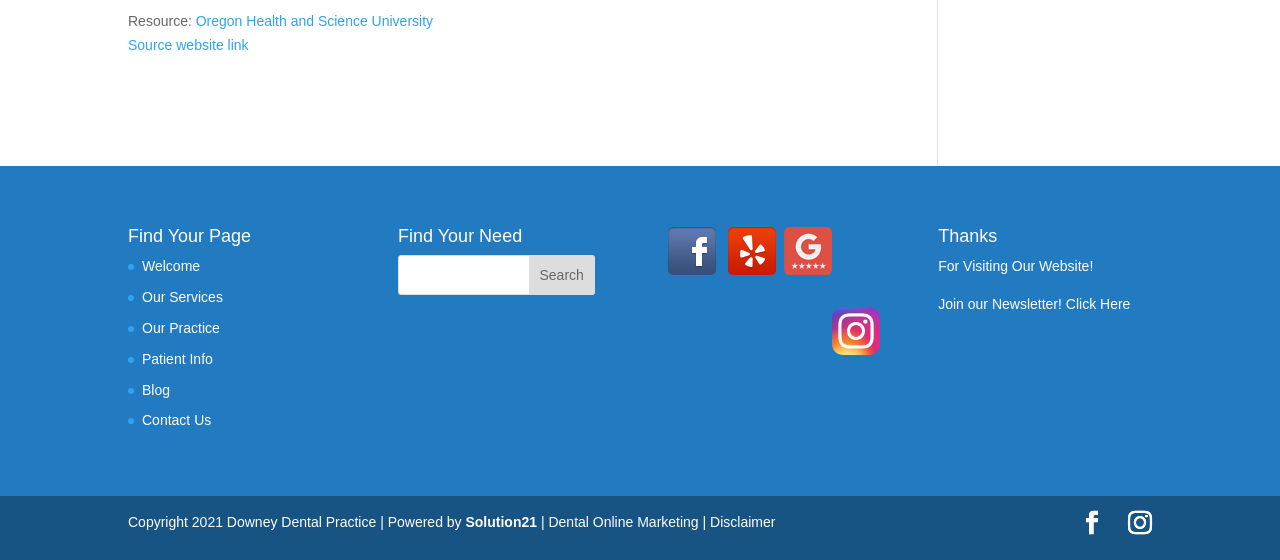Please locate the bounding box coordinates of the element that needs to be clicked to achieve the following instruction: "Subscribe to the newsletter". The coordinates should be four float numbers between 0 and 1, i.e., [left, top, right, bottom].

[0.833, 0.529, 0.883, 0.557]